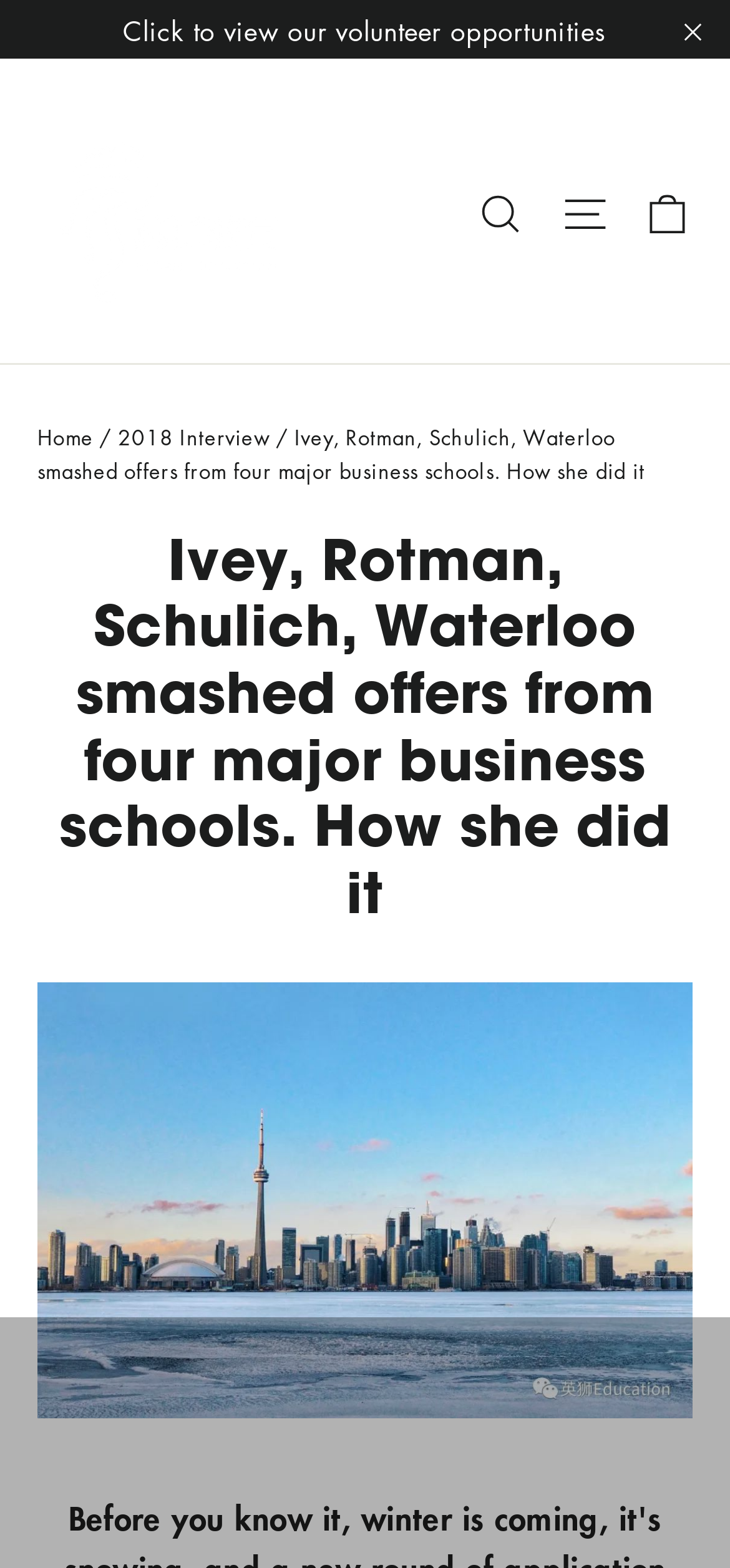Locate the bounding box coordinates of the element's region that should be clicked to carry out the following instruction: "close the chat window". The coordinates need to be four float numbers between 0 and 1, i.e., [left, top, right, bottom].

[0.864, 0.491, 0.962, 0.539]